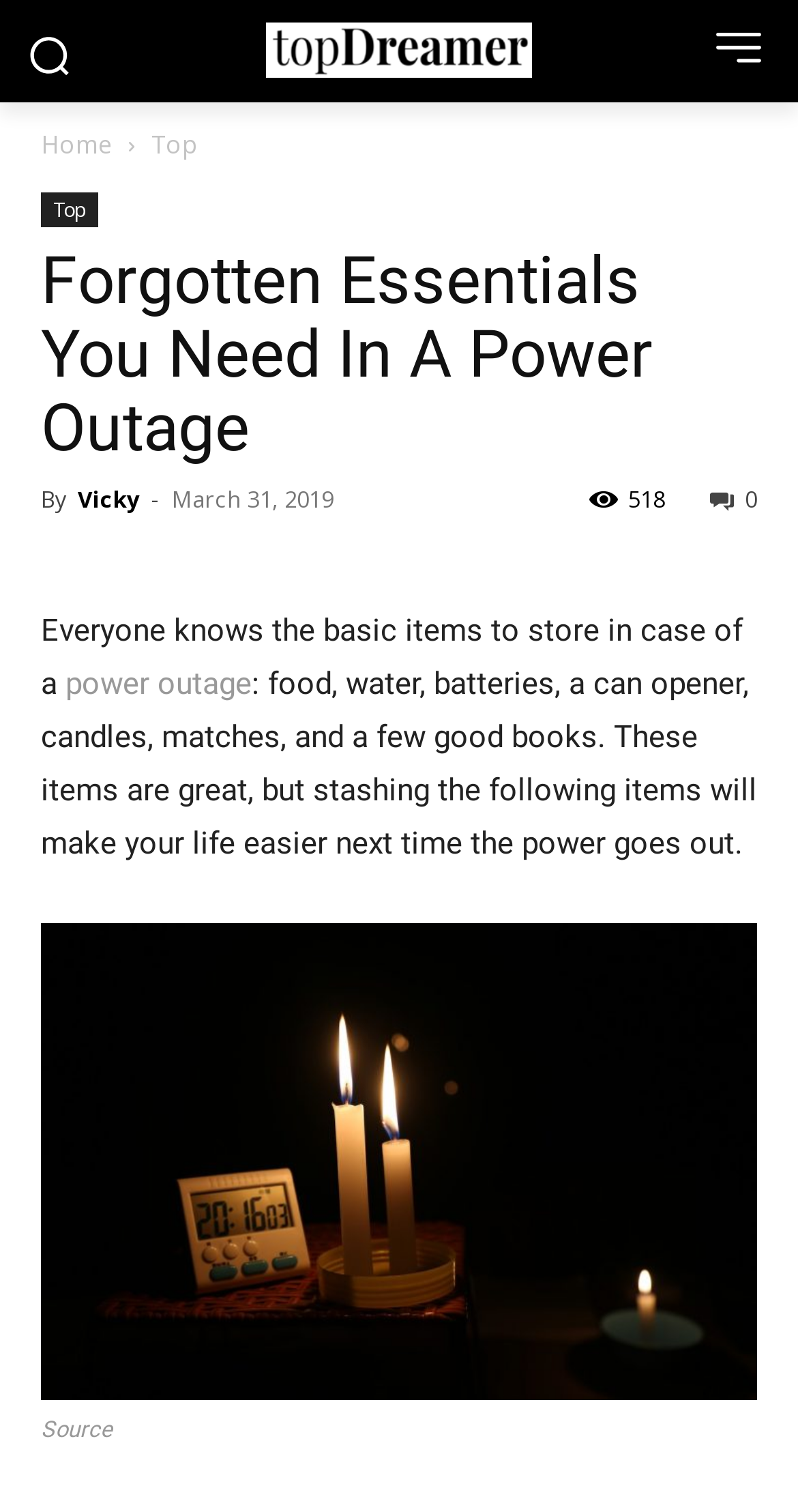Find and indicate the bounding box coordinates of the region you should select to follow the given instruction: "click the logo".

[0.231, 0.015, 0.769, 0.052]